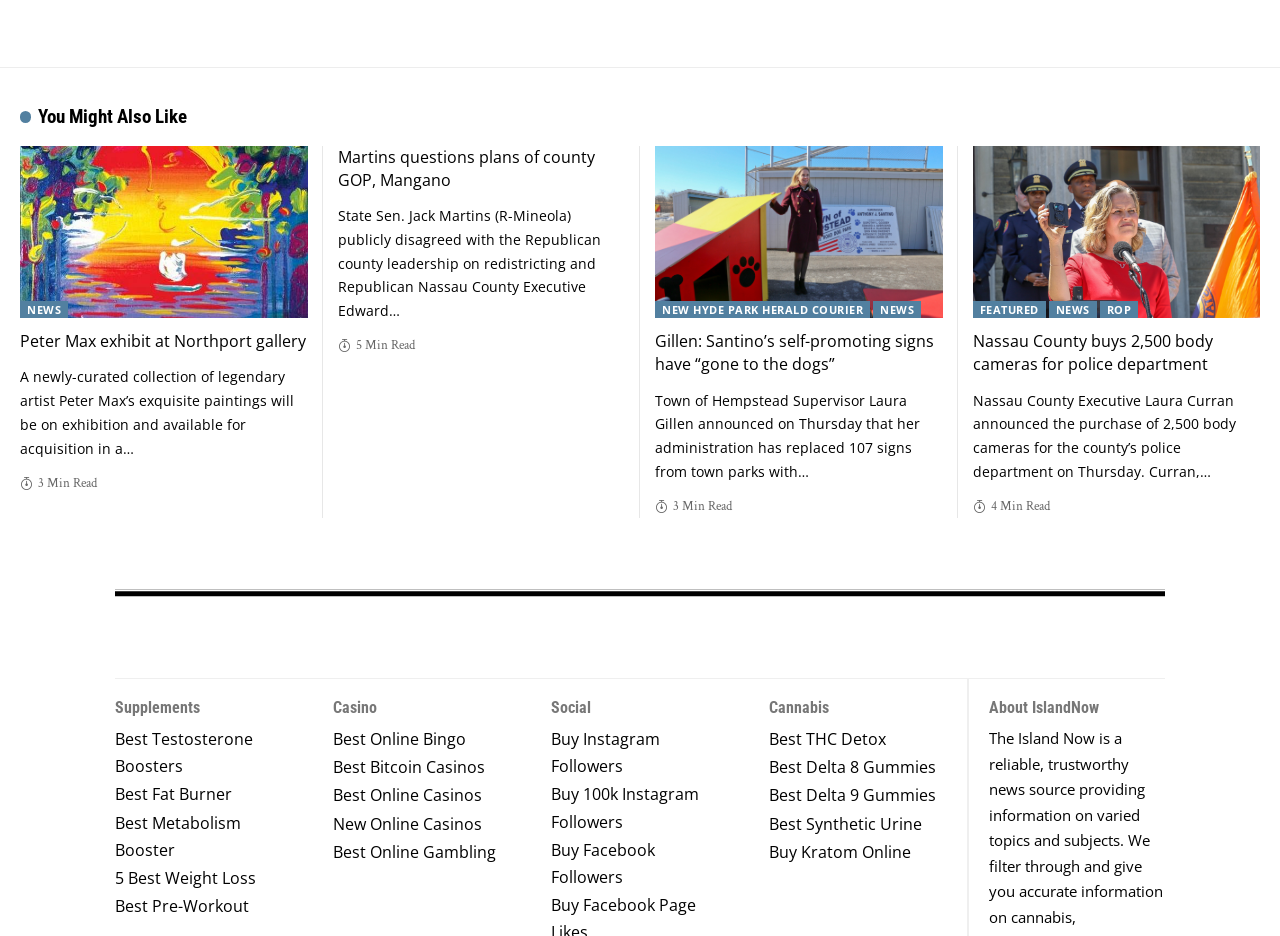Predict the bounding box coordinates of the area that should be clicked to accomplish the following instruction: "Click on 'You Might Also Like'". The bounding box coordinates should consist of four float numbers between 0 and 1, i.e., [left, top, right, bottom].

[0.016, 0.114, 0.146, 0.134]